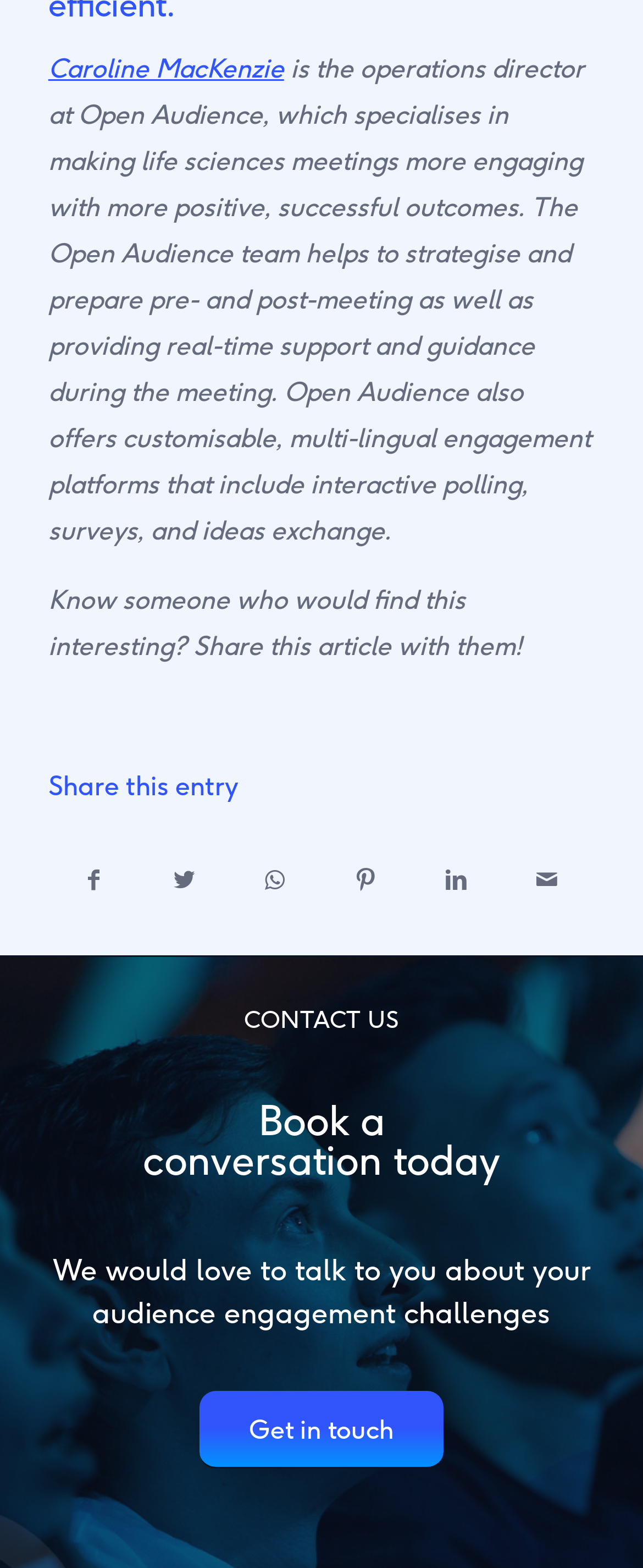Given the element description: "Caroline MacKenzie", predict the bounding box coordinates of this UI element. The coordinates must be four float numbers between 0 and 1, given as [left, top, right, bottom].

[0.075, 0.032, 0.442, 0.053]